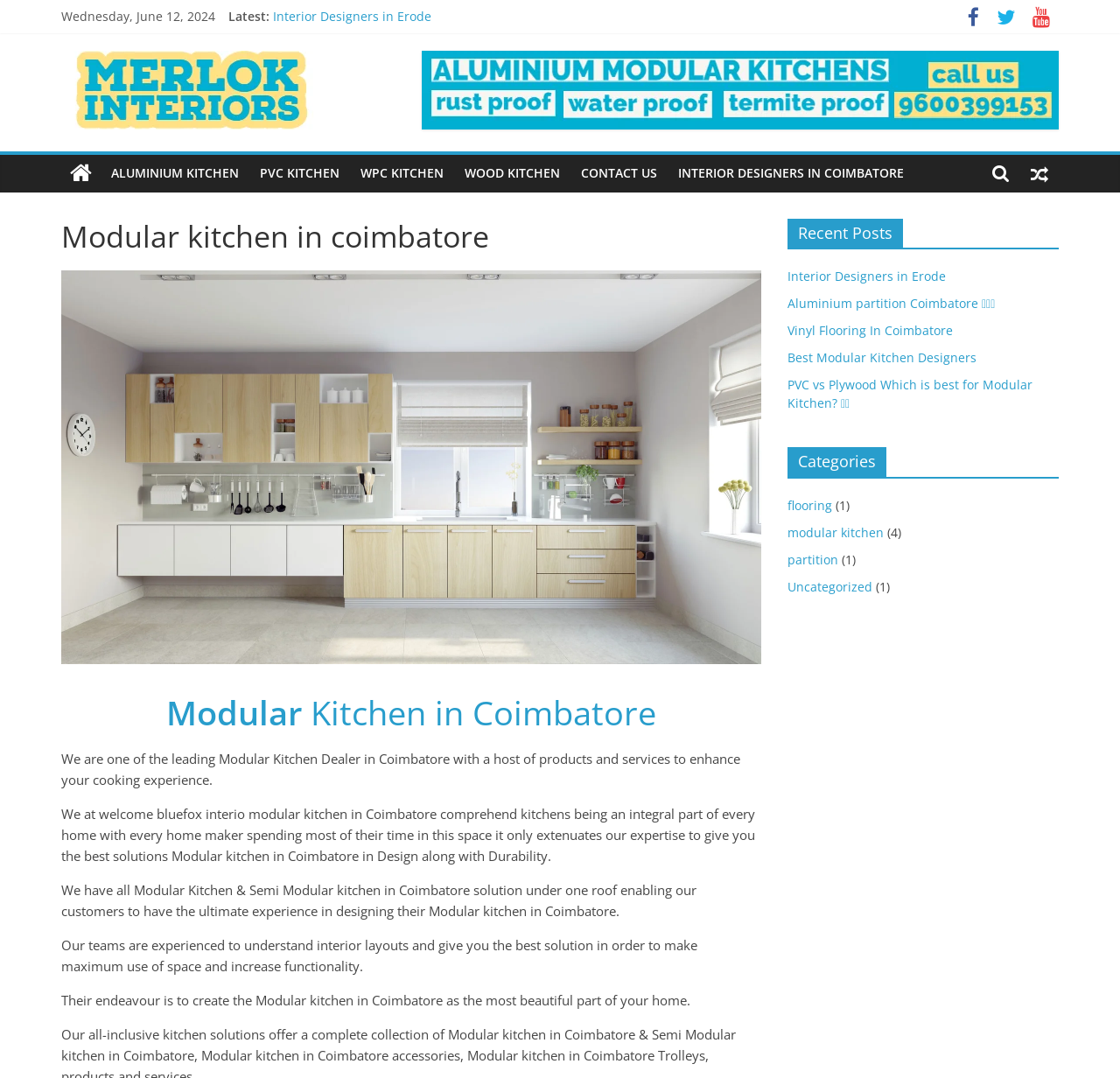Using the description "Visit our sites", predict the bounding box of the relevant HTML element.

None